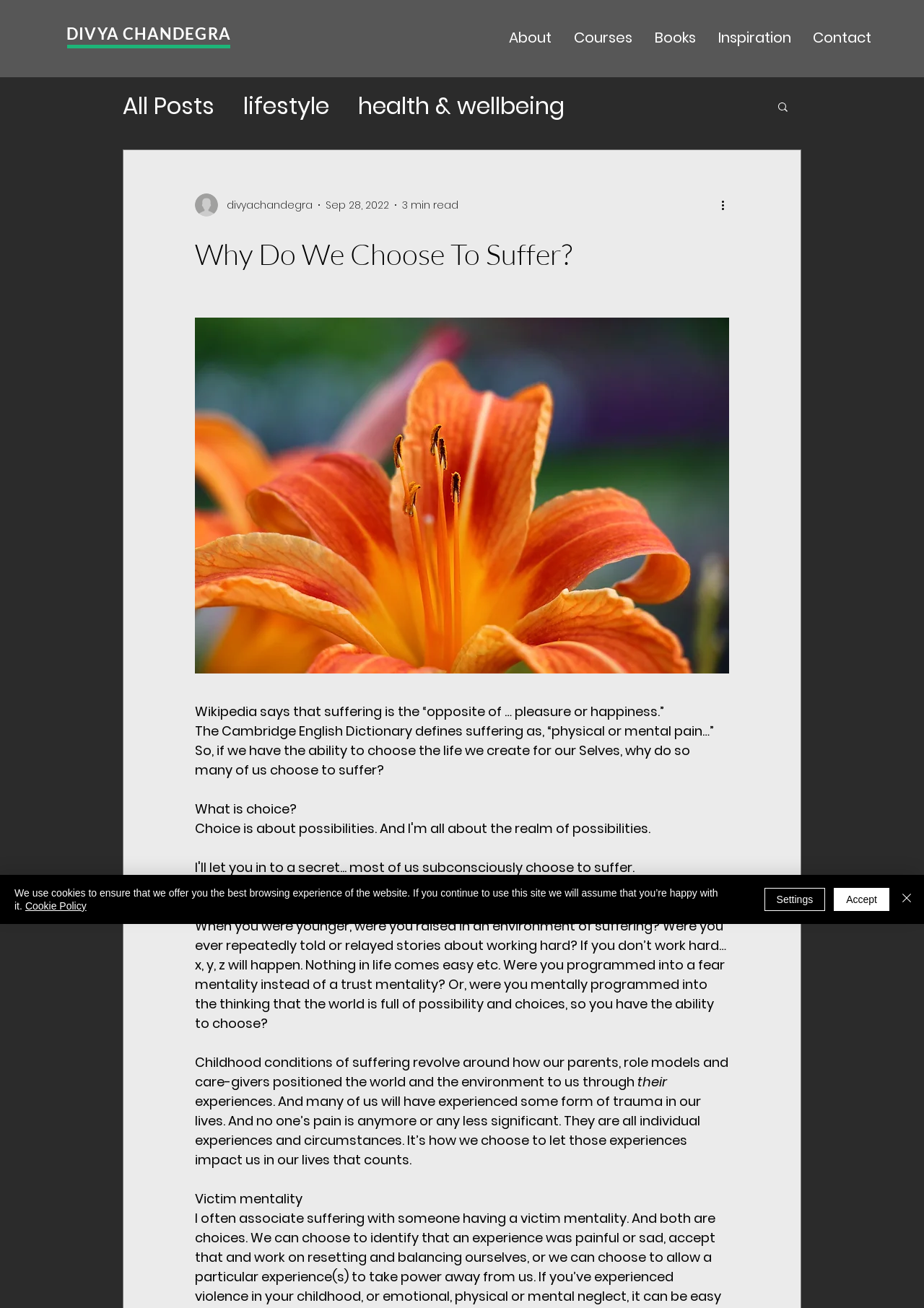Provide a comprehensive description of the webpage.

This webpage is a blog post titled "Why Do We Choose To Suffer?" with a focus on personal development and self-awareness. At the top of the page, there is a navigation menu with links to "About", "Courses", "Books", "Inspiration", and "Contact". Below this, there is a secondary navigation menu with links to various blog categories, such as "lifestyle", "health & wellbeing", and "conscious living".

To the right of the navigation menus, there is a search button with a magnifying glass icon. Below this, there is a section with the author's name, "DIVYA CHANDEGRA", and a writer's picture. The publication date, "Sep 28, 2022", and an estimated reading time, "3 min read", are also displayed.

The main content of the page is a blog post that explores the concept of suffering and why people choose to suffer. The post begins with a question, "Why do so many of us choose to suffer?" and then delves into the idea of choice and how our childhood experiences shape our mentality. The text is divided into sections with headings, such as "What is choice?" and "Childhood conditions of suffering".

Throughout the post, there are no images, but there are several buttons and links, including a "More actions" button and a "Cookie Policy" link at the bottom of the page. There is also an alert box that informs users about the website's cookie policy and provides options to accept, settings, or close the alert.